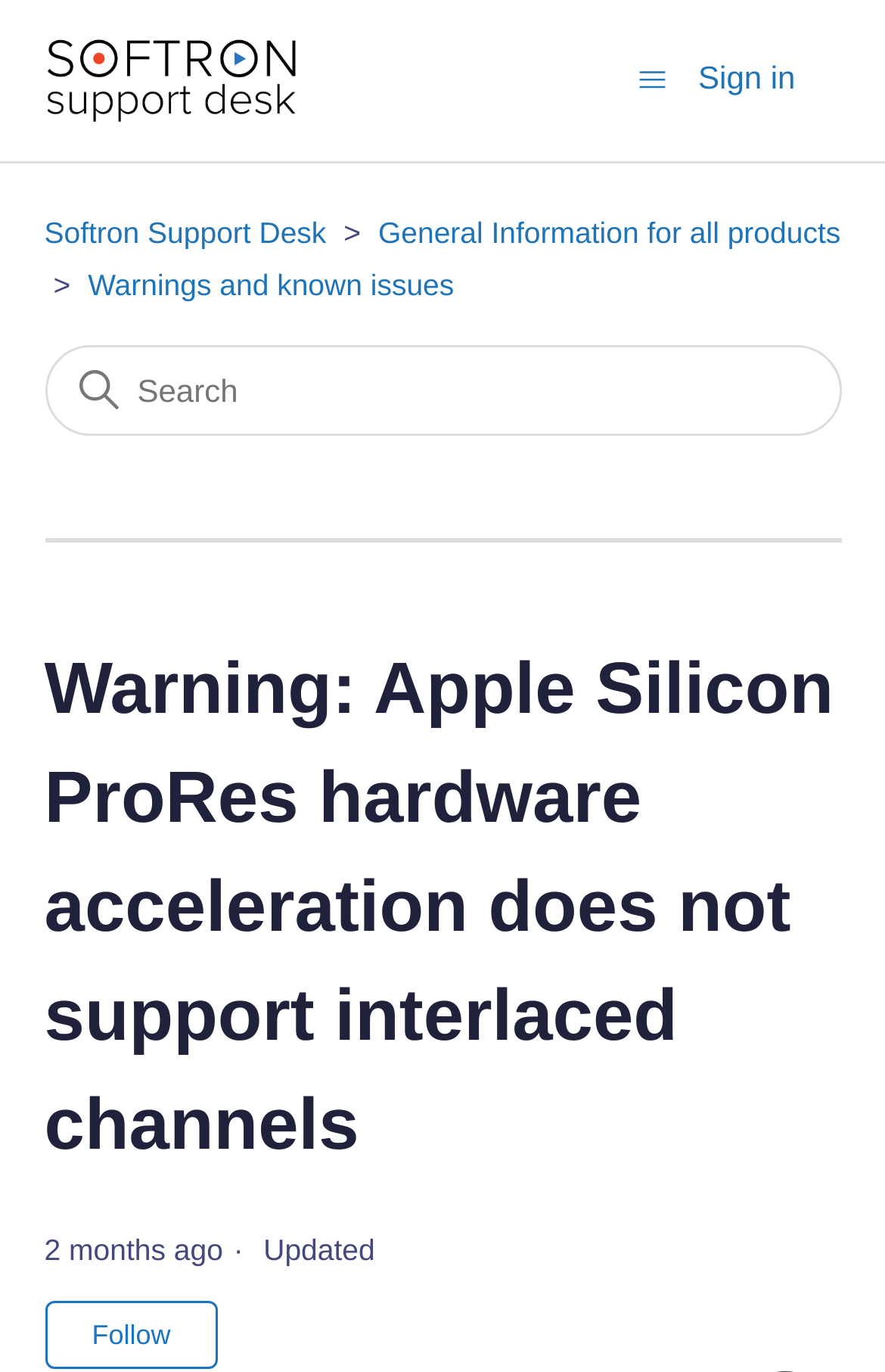Please locate the bounding box coordinates for the element that should be clicked to achieve the following instruction: "Go to Softron Support Desk Help Center home page". Ensure the coordinates are given as four float numbers between 0 and 1, i.e., [left, top, right, bottom].

[0.05, 0.028, 0.335, 0.089]